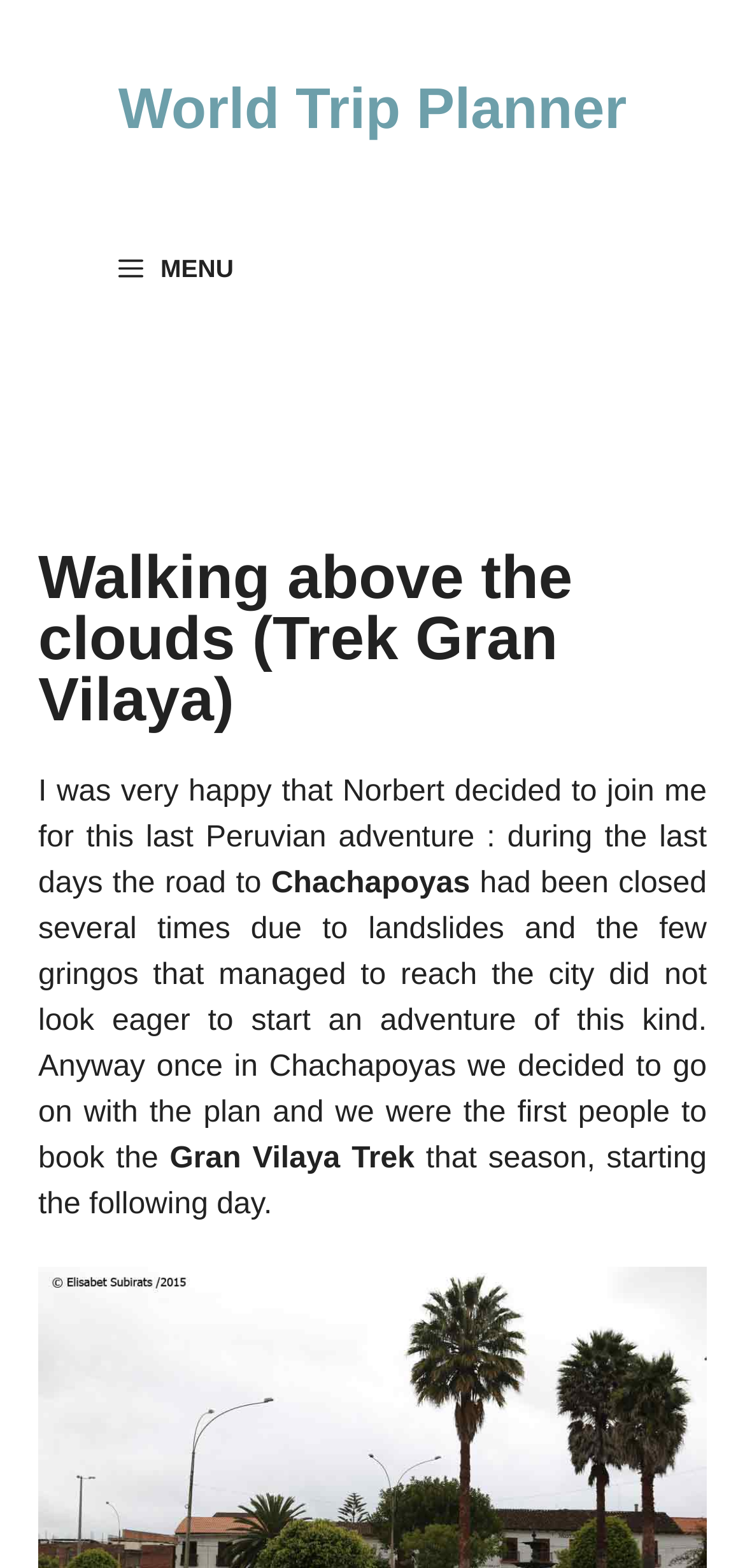Provide an in-depth caption for the contents of the webpage.

The webpage is about a travel blog, specifically a trekking adventure in Peru. At the top of the page, there is a banner with the site's name, "World Trip Planner", taking up the full width of the page. Below the banner, there is a navigation menu labeled "Primary" with a "MENU" button on the left side.

The main content of the page is a blog post titled "Walking above the clouds (Trek Gran Vilaya)". The title is a heading that spans almost the full width of the page. Below the title, there is a paragraph of text that describes the author's experience trekking in Peru with a friend, Norbert. The text mentions the challenges they faced due to landslides and their decision to go ahead with the trek despite the obstacles. The paragraph is quite long and takes up most of the page's content area.

There are no images on the page. The overall layout is simple, with a clear hierarchy of headings and text. The navigation menu and banner are positioned at the top, with the main content taking up the majority of the page's space.